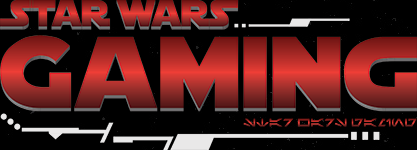What does the word 'GAMING' convey?
Please utilize the information in the image to give a detailed response to the question.

The word 'GAMING' stands out prominently in the logo, conveying a sense of excitement and immersion in the gaming universe, which is likely to appeal to fans and gamers alike.